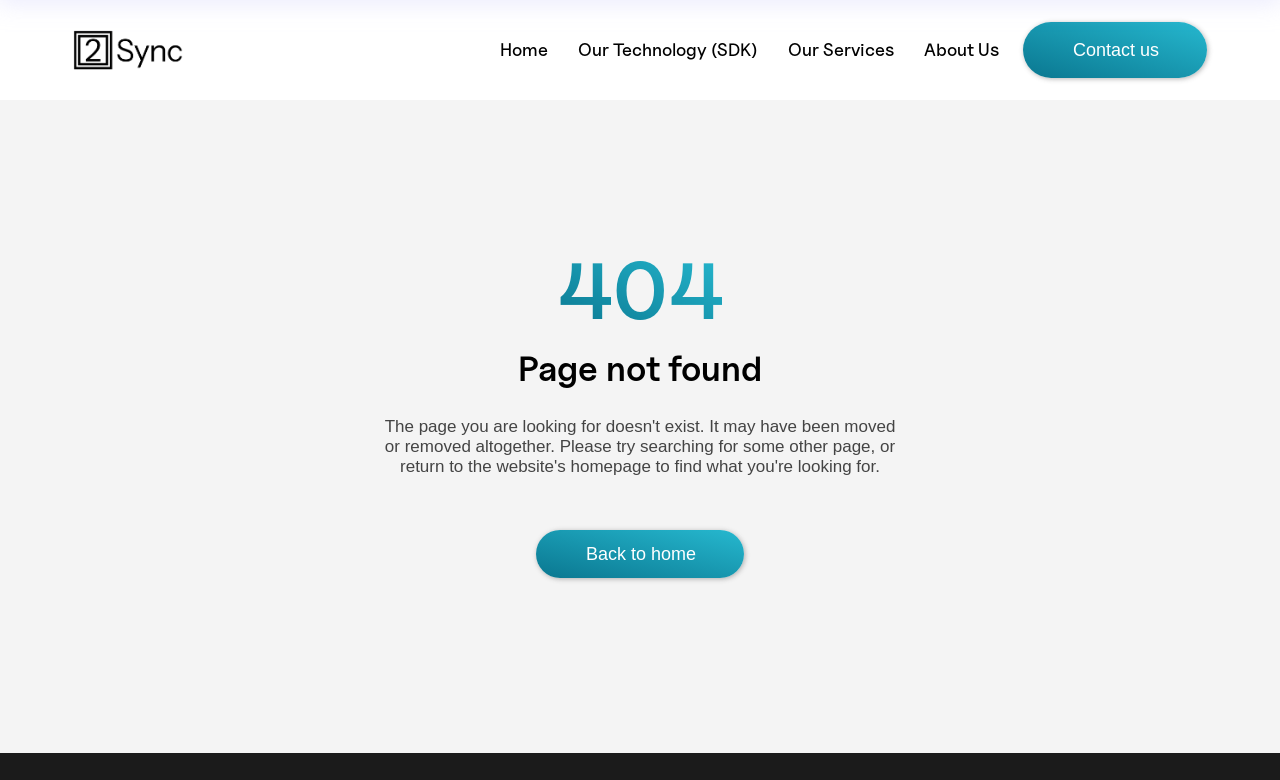What is the logo of the website?
From the details in the image, answer the question comprehensively.

The logo of the website can be found at the top left corner of the page, and it is a combination of three images: 'logo main', 'logo dark', and 'logo light'.